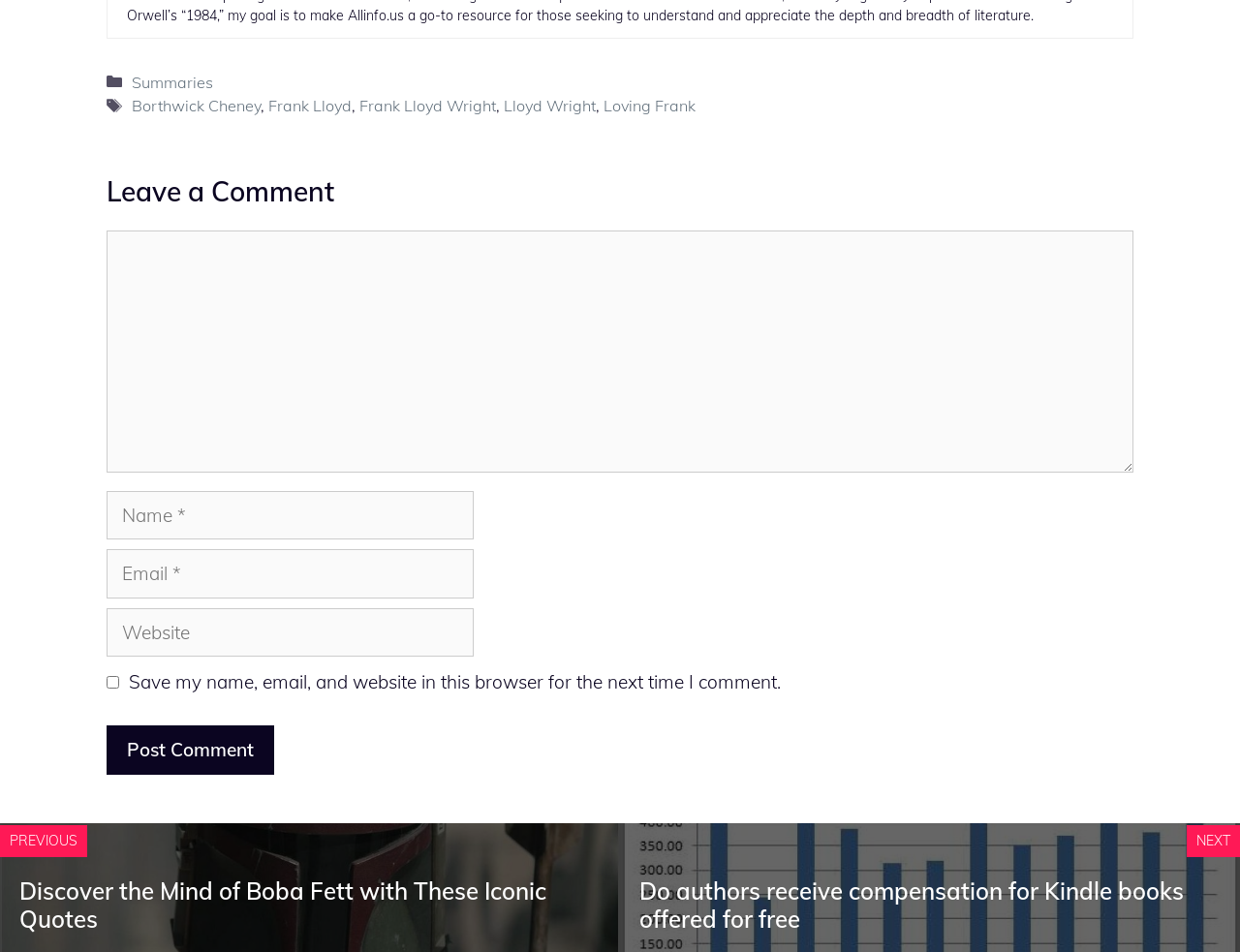Refer to the screenshot and answer the following question in detail:
How many links are in the footer?

I counted the number of links in the footer section, which includes 'Summaries', 'Borthwick Cheney', 'Frank Lloyd', 'Frank Lloyd Wright', 'Lloyd Wright', 'Loving Frank', and others.